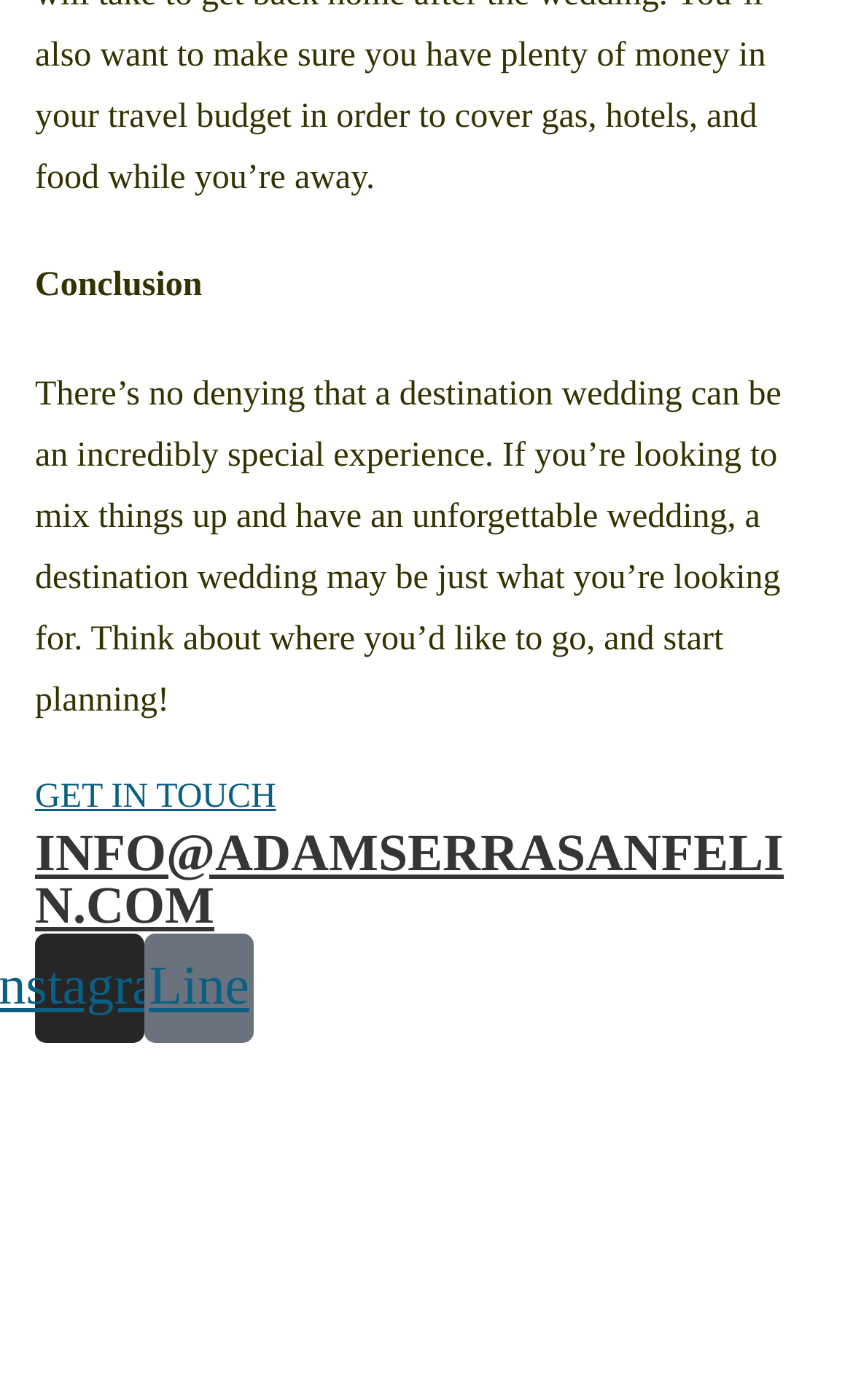Find the bounding box coordinates for the HTML element described in this sentence: "Line". Provide the coordinates as four float numbers between 0 and 1, in the format [left, top, right, bottom].

[0.169, 0.666, 0.297, 0.744]